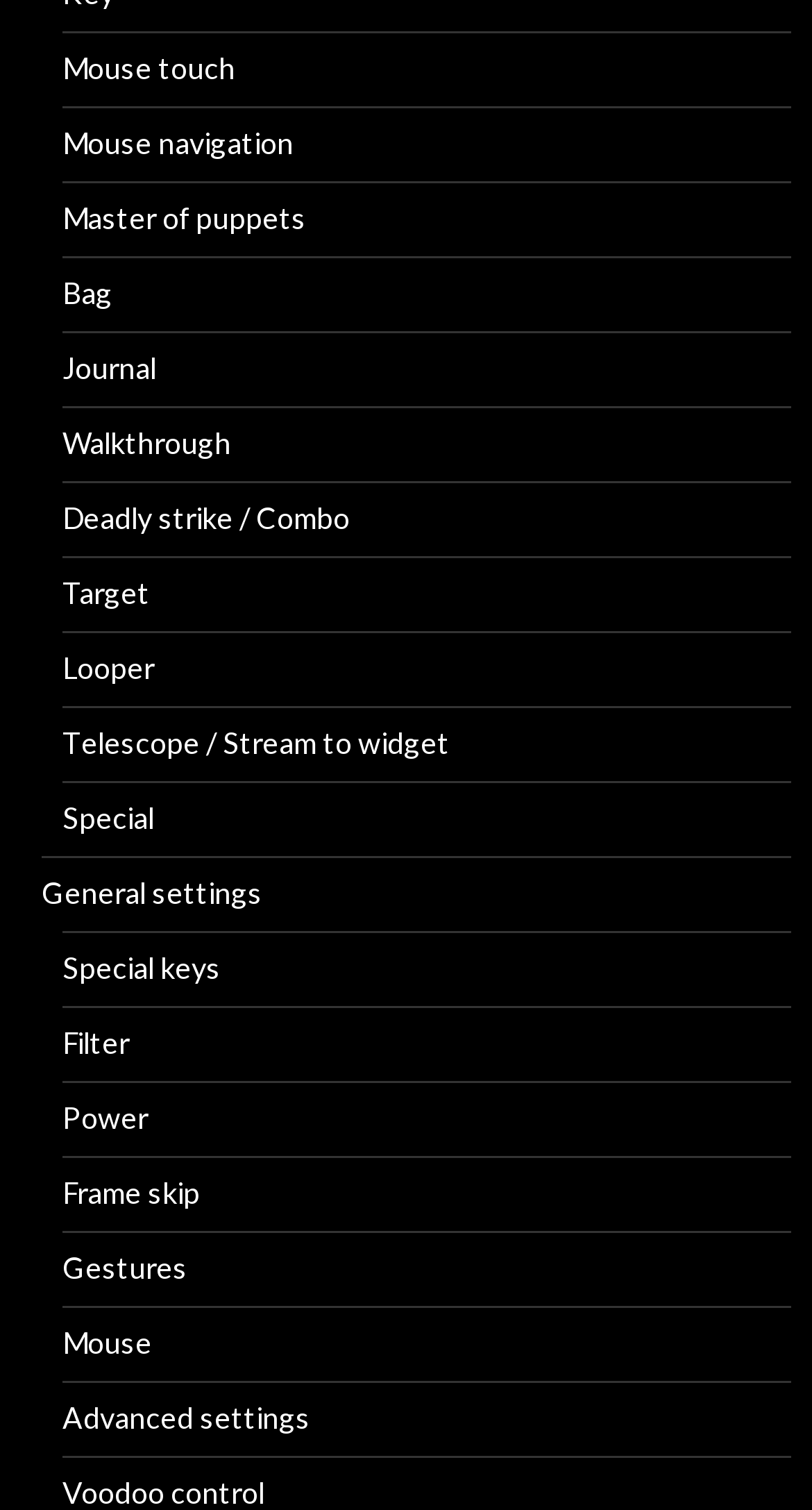What is the last link on the webpage?
Based on the image, answer the question with a single word or brief phrase.

Voodoo control